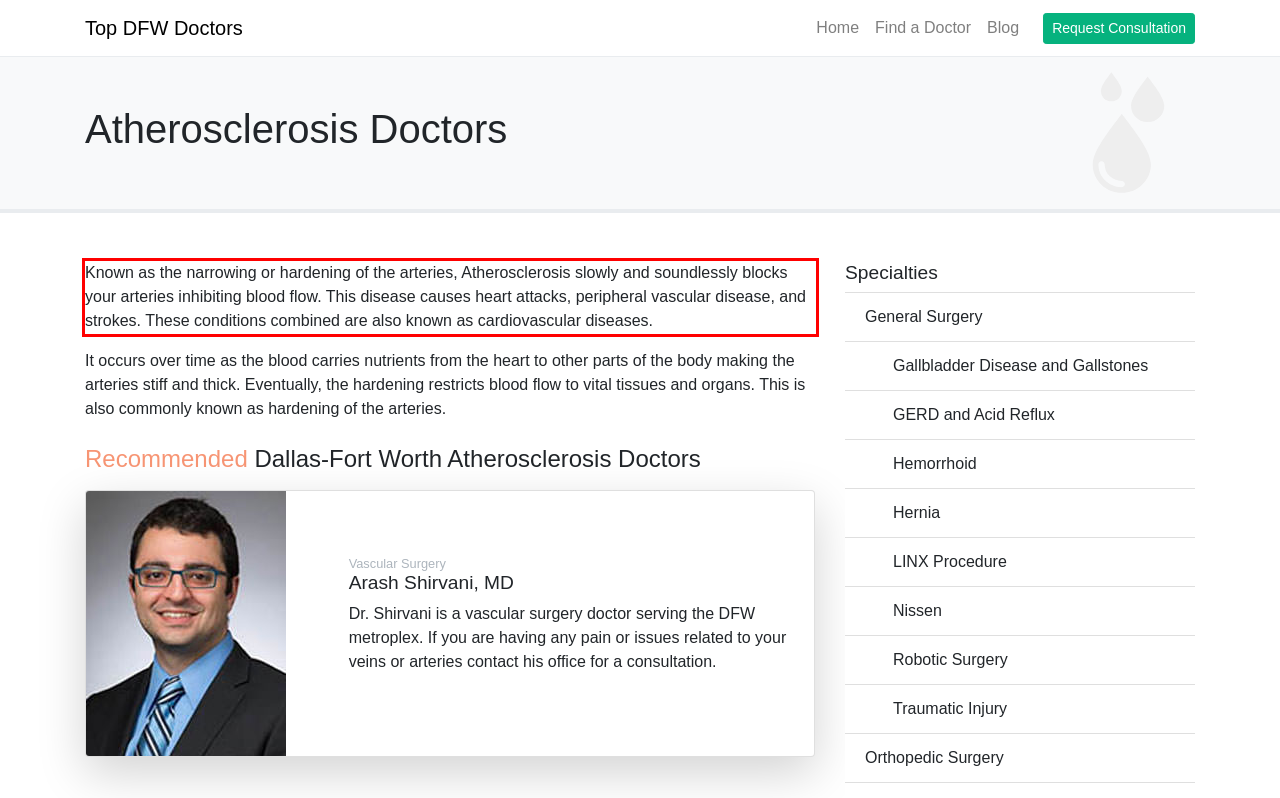Please examine the webpage screenshot and extract the text within the red bounding box using OCR.

Known as the narrowing or hardening of the arteries, Atherosclerosis slowly and soundlessly blocks your arteries inhibiting blood flow. This disease causes heart attacks, peripheral vascular disease, and strokes. These conditions combined are also known as cardiovascular diseases.